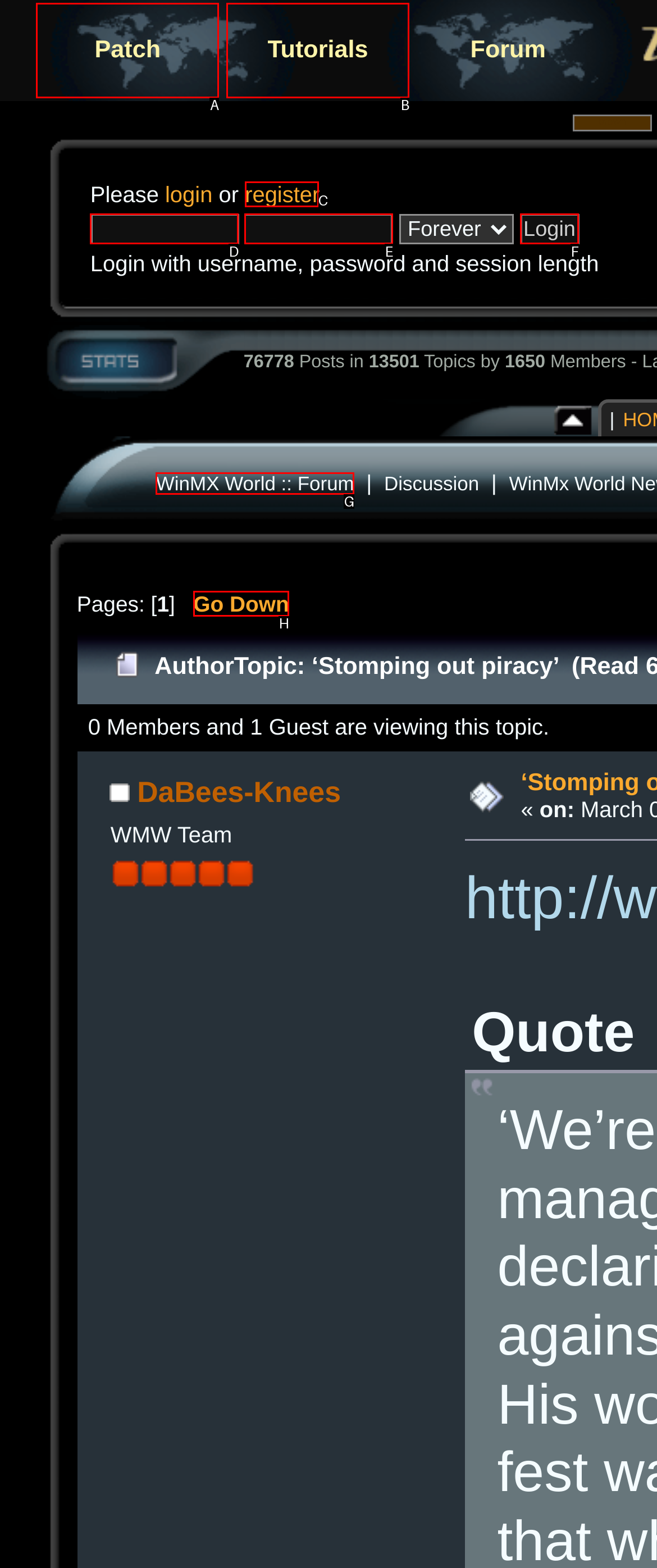Point out the correct UI element to click to carry out this instruction: Click the 'register' link
Answer with the letter of the chosen option from the provided choices directly.

C